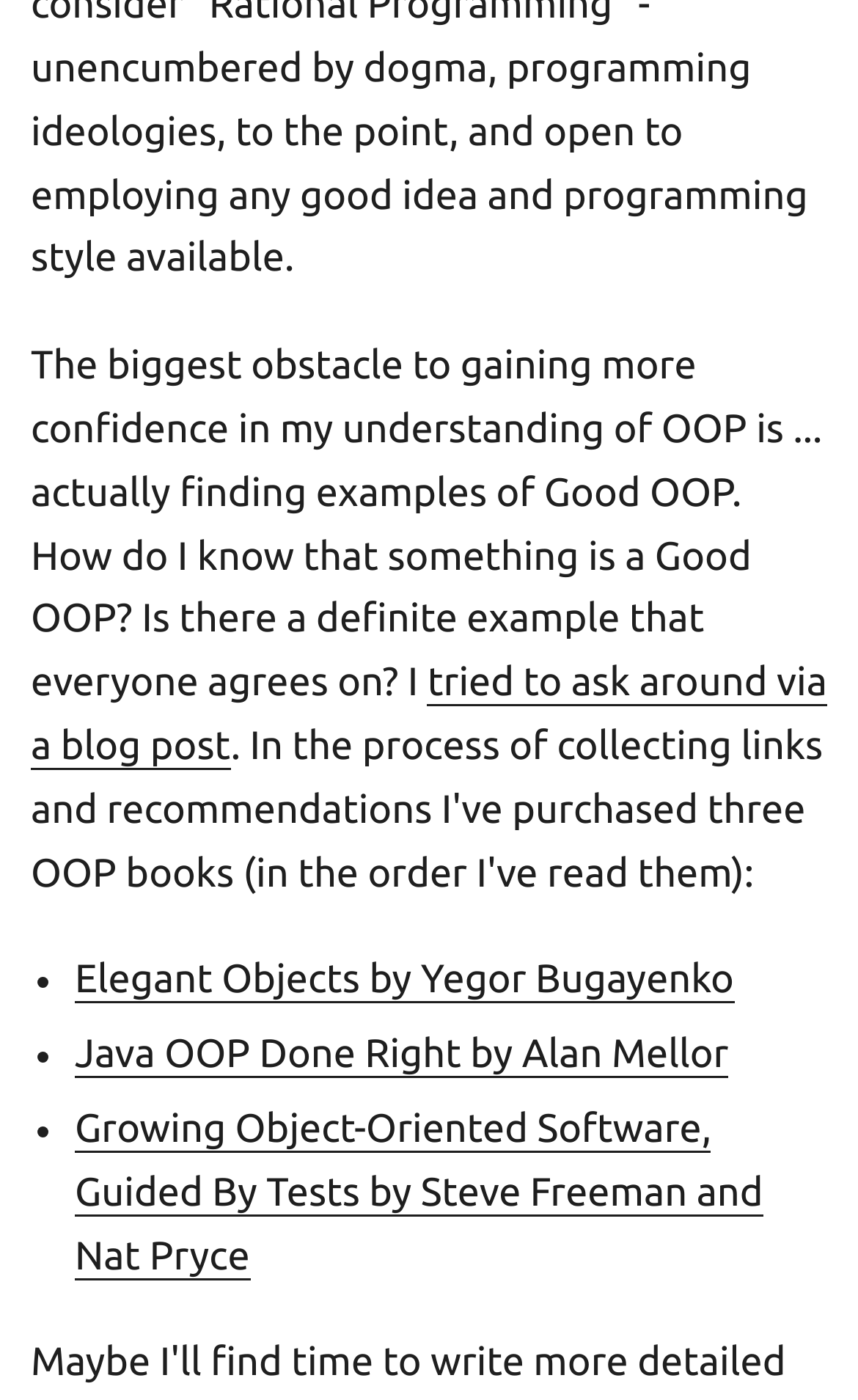Please give a one-word or short phrase response to the following question: 
What is the main concern of the author?

Finding good OOP examples